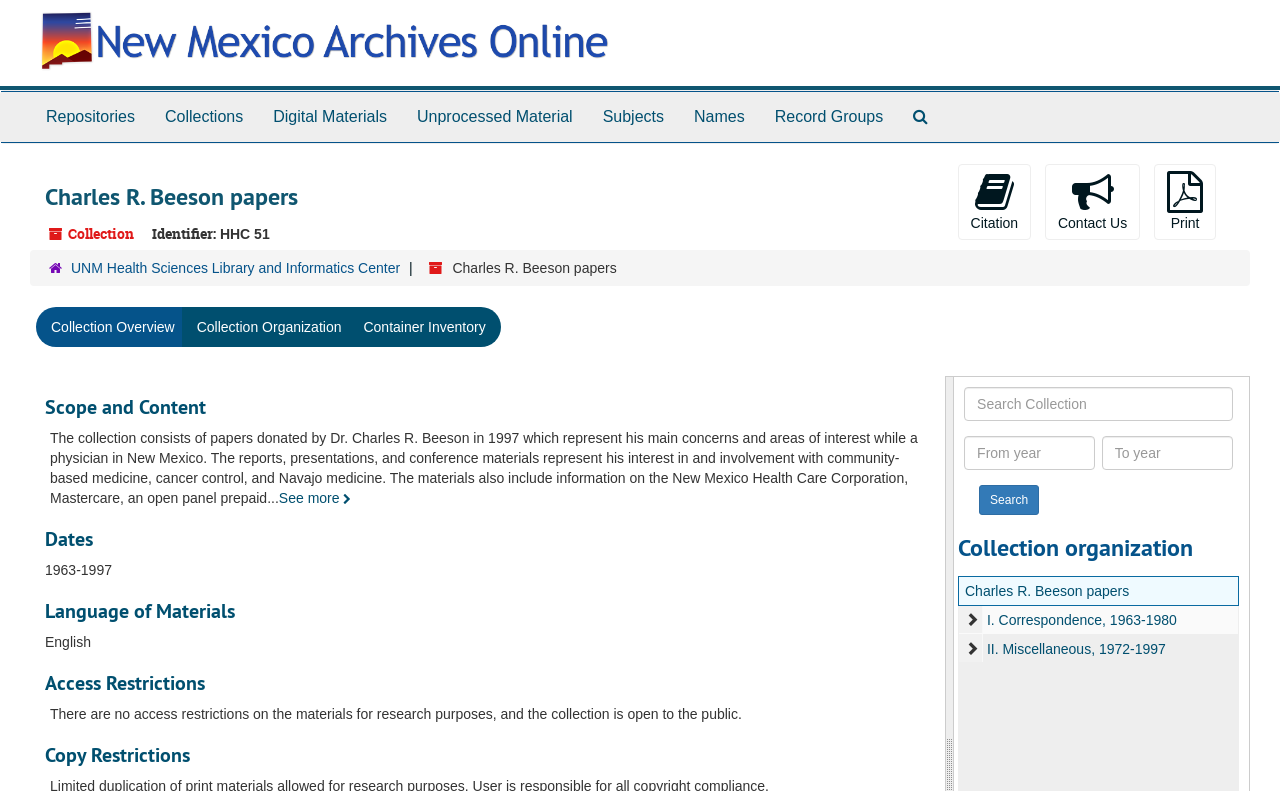Identify and provide the title of the webpage.

Charles R. Beeson papers